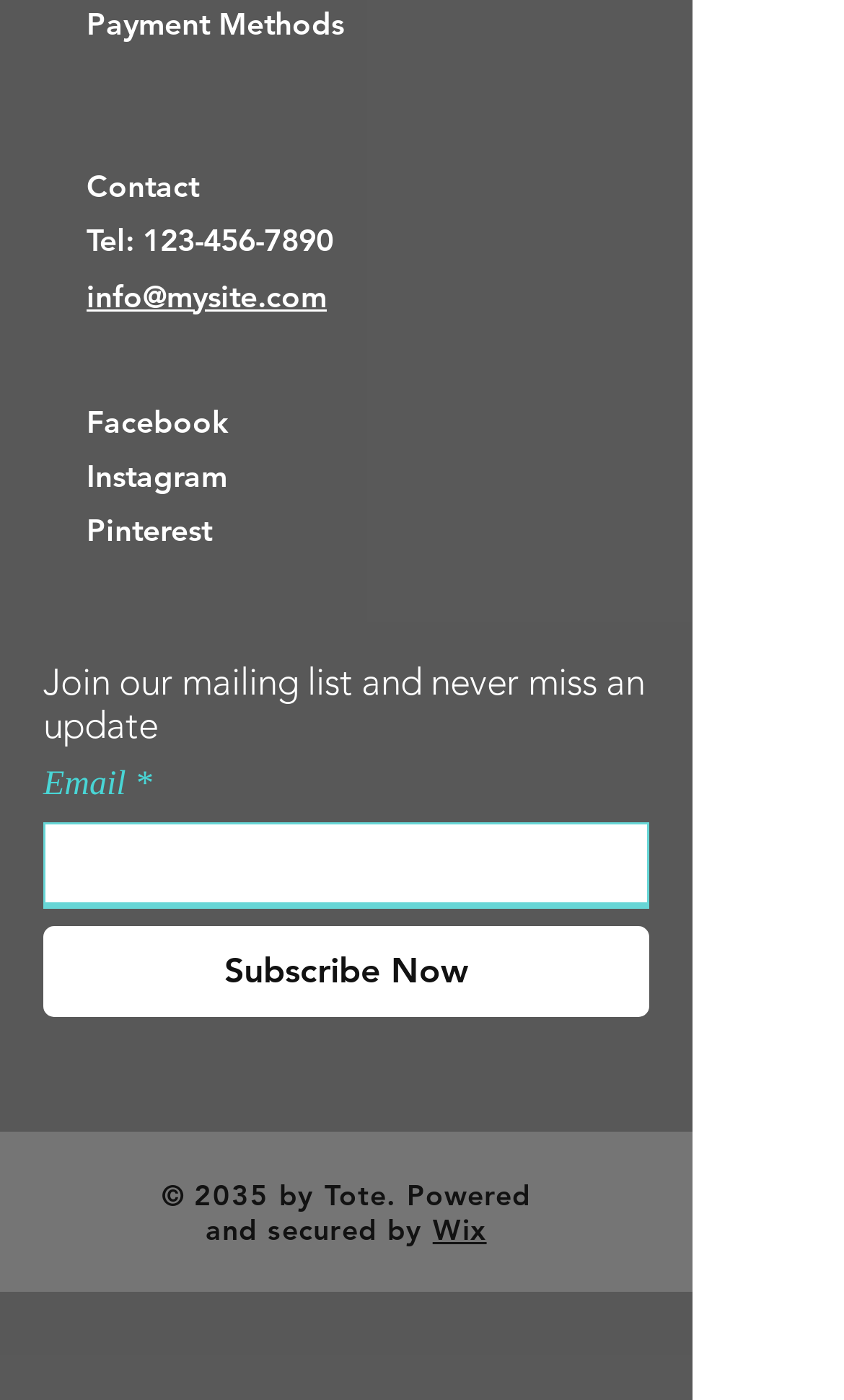What is the phone number to contact?
Please ensure your answer to the question is detailed and covers all necessary aspects.

I found the phone number by looking at the link element with the text '123-456-7890' which is located below the 'Tel:' static text.